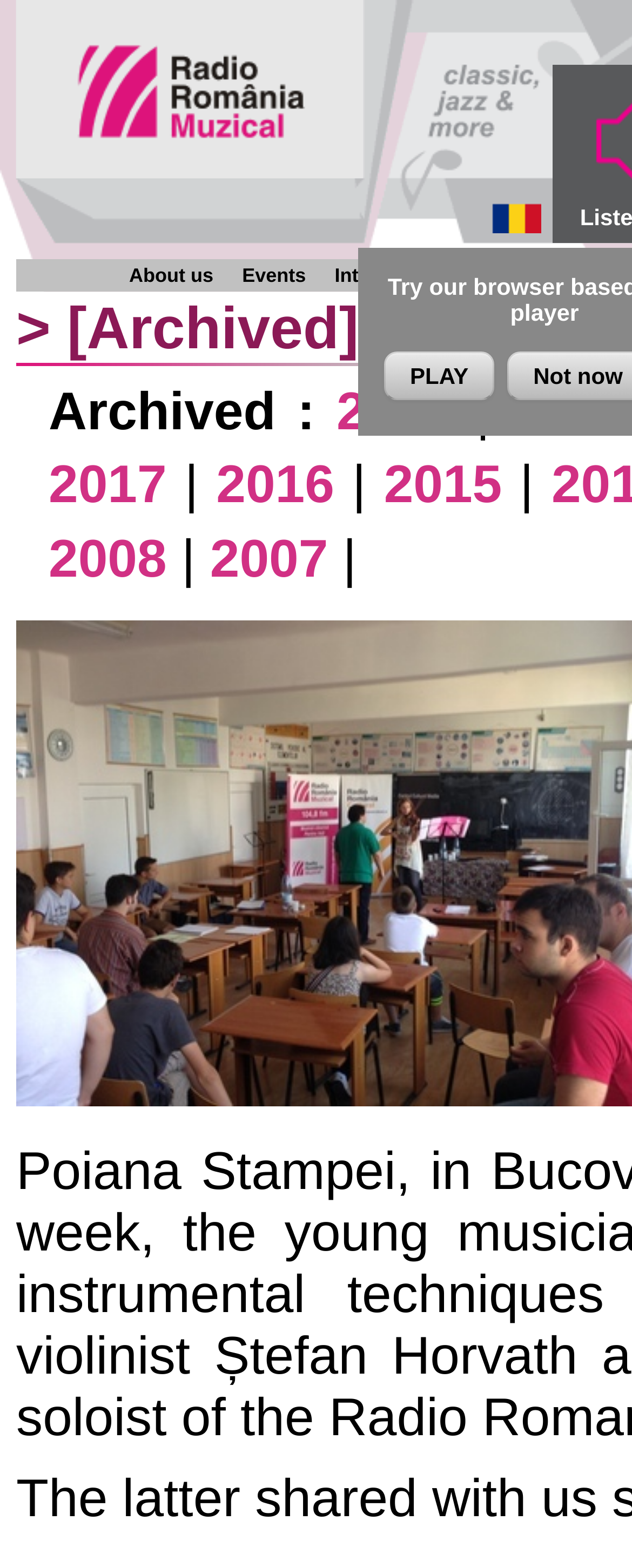Locate the bounding box coordinates of the clickable area needed to fulfill the instruction: "Read the Interviews section".

[0.529, 0.168, 0.68, 0.183]